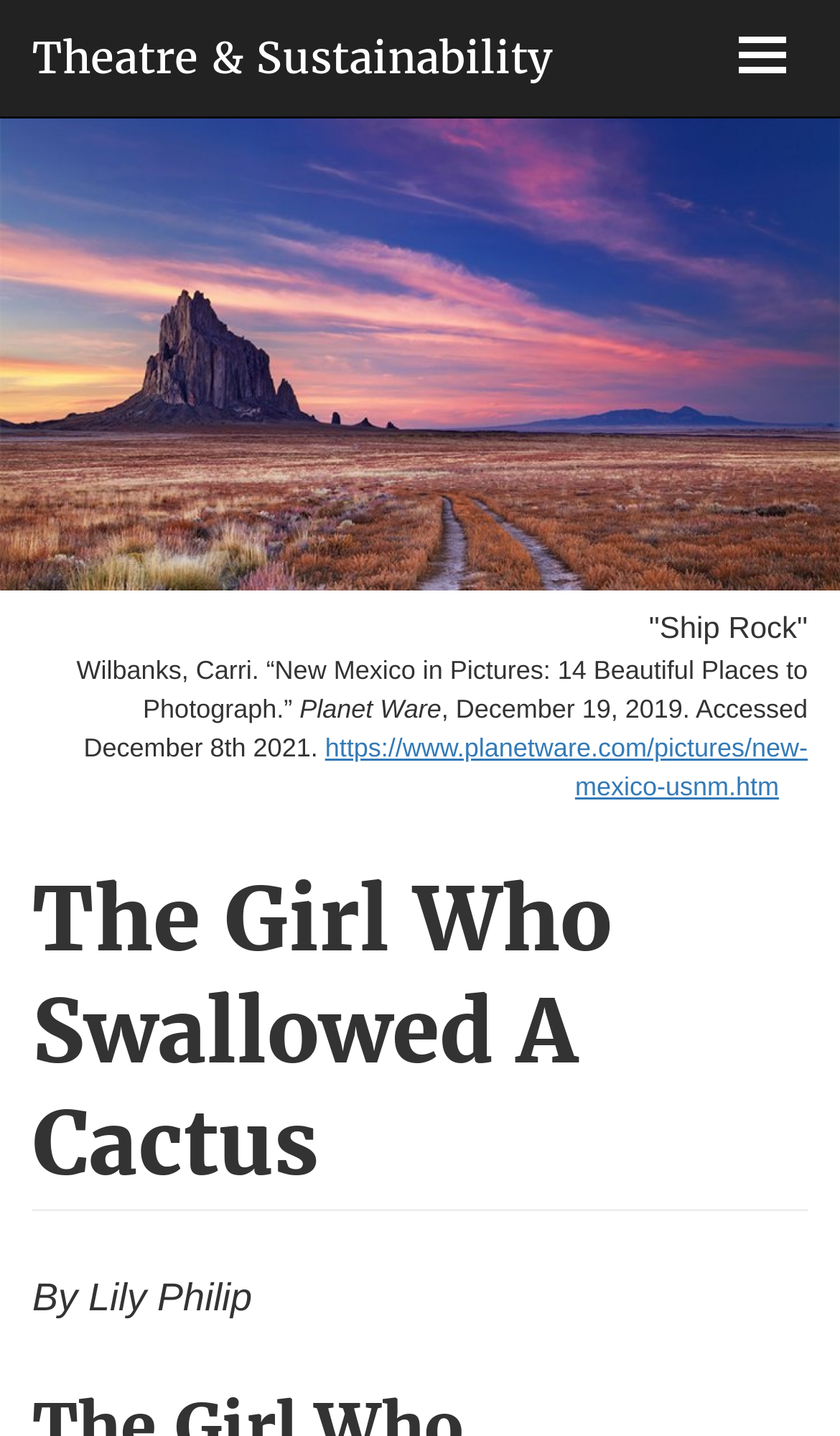Please provide a comprehensive response to the question below by analyzing the image: 
When was the article accessed?

I found the answer by looking at the figcaption element which contains static text elements, one of which has the text 'Accessed December 8th 2021'.